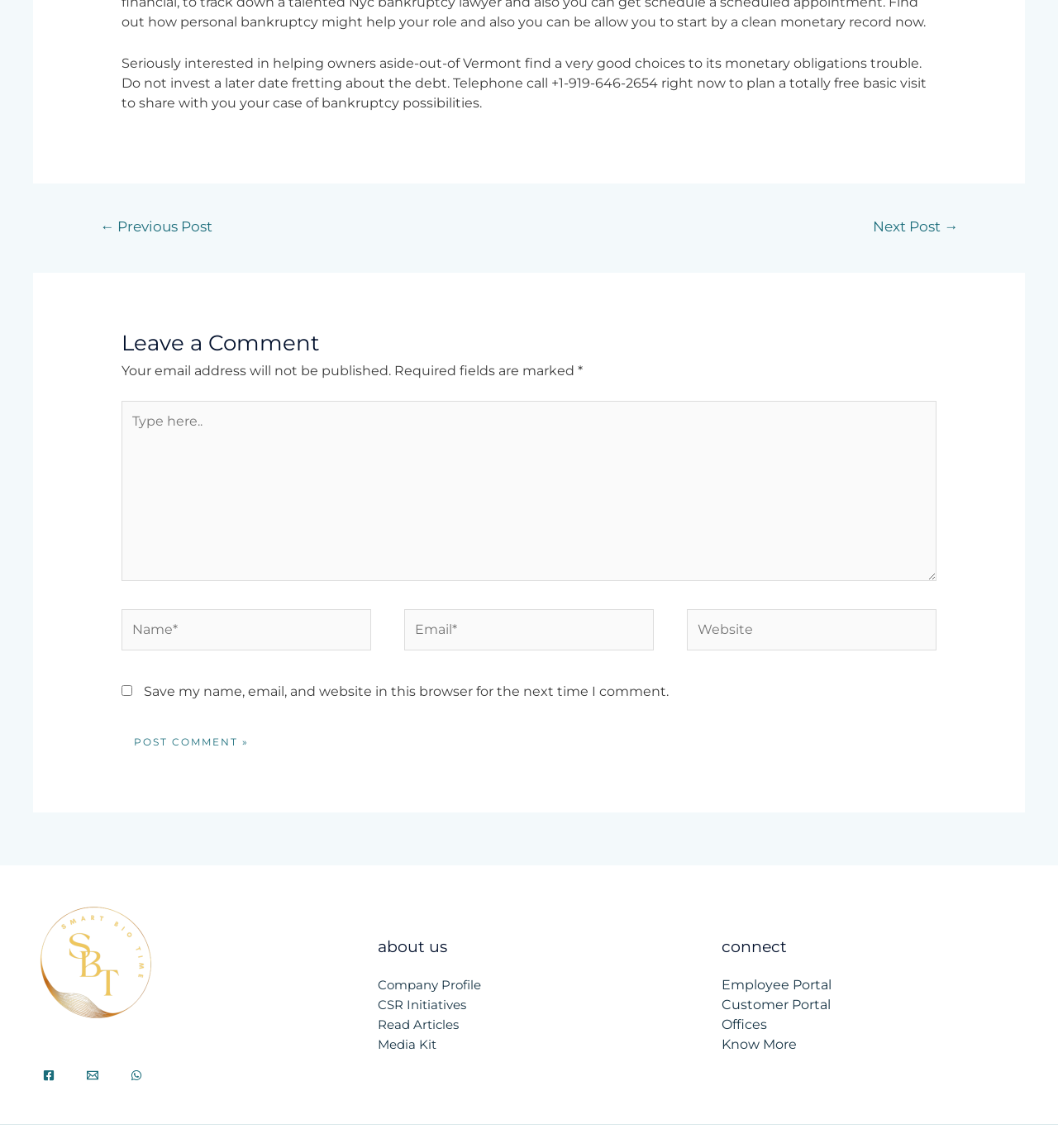Locate the bounding box coordinates of the UI element described by: "← Previous Post". The bounding box coordinates should consist of four float numbers between 0 and 1, i.e., [left, top, right, bottom].

[0.074, 0.185, 0.221, 0.213]